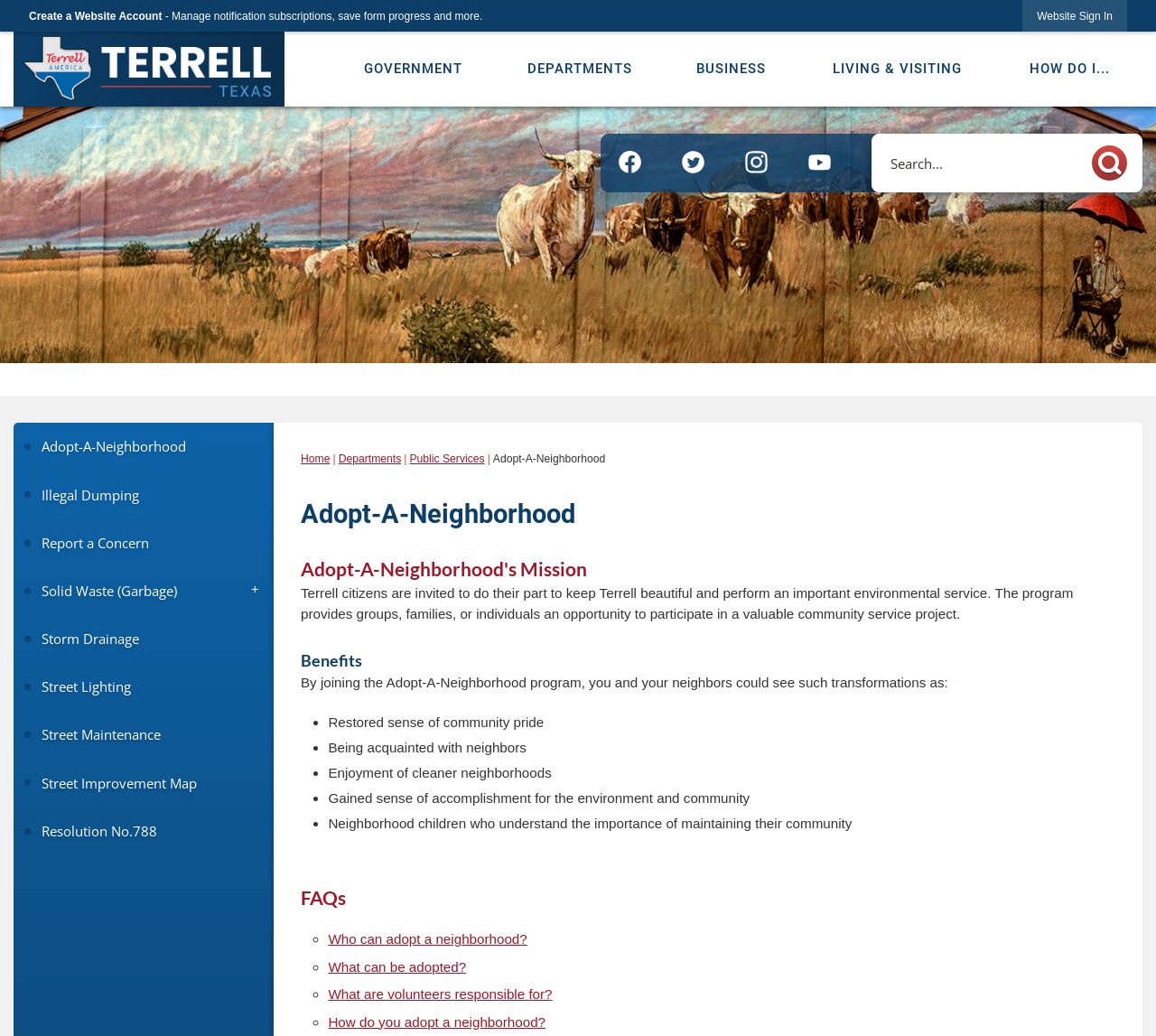What are the benefits of joining the Adopt-A-Neighborhood program?
Answer the question with just one word or phrase using the image.

Several benefits